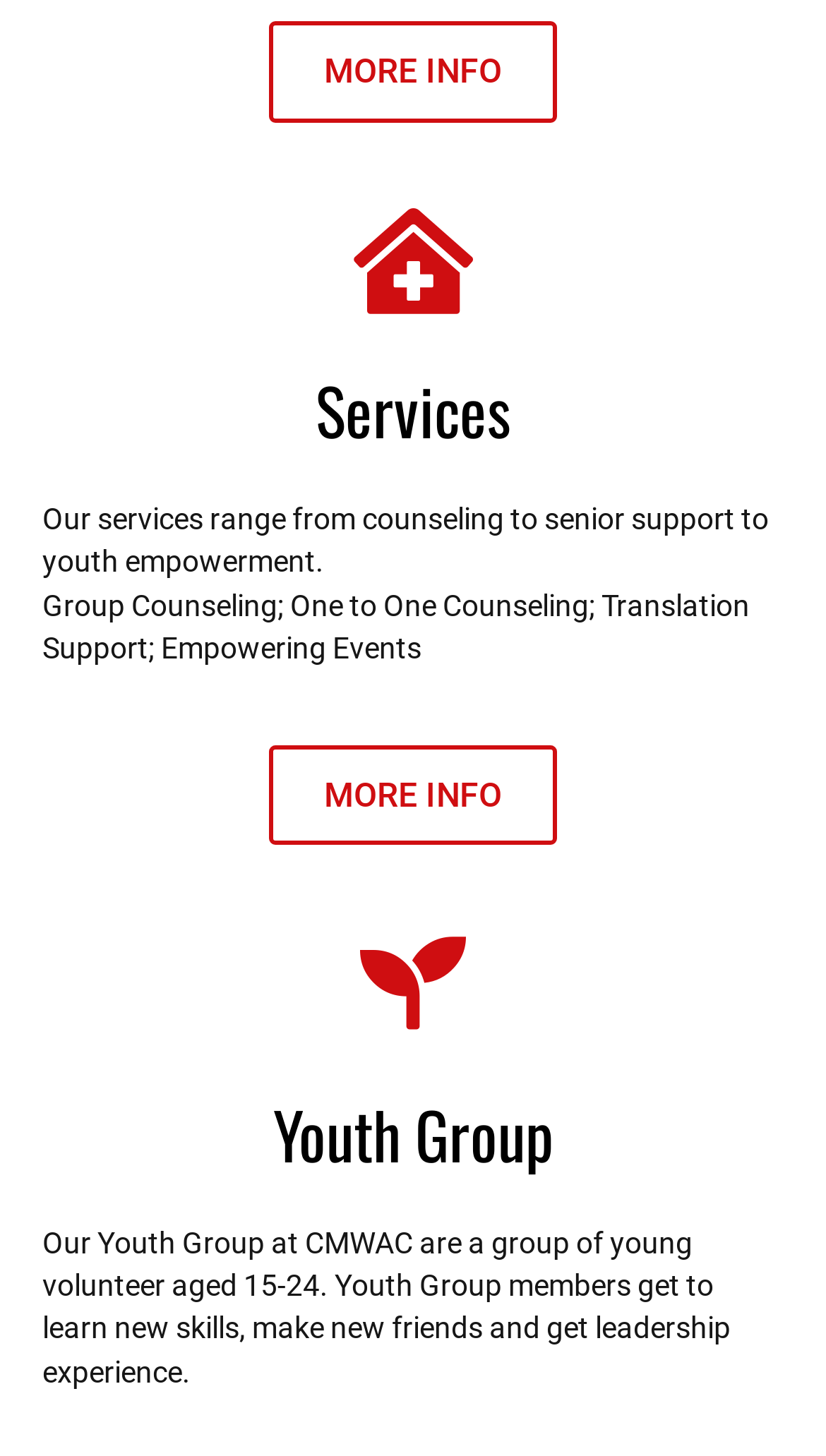Using the provided element description: "Services", determine the bounding box coordinates of the corresponding UI element in the screenshot.

[0.382, 0.249, 0.618, 0.314]